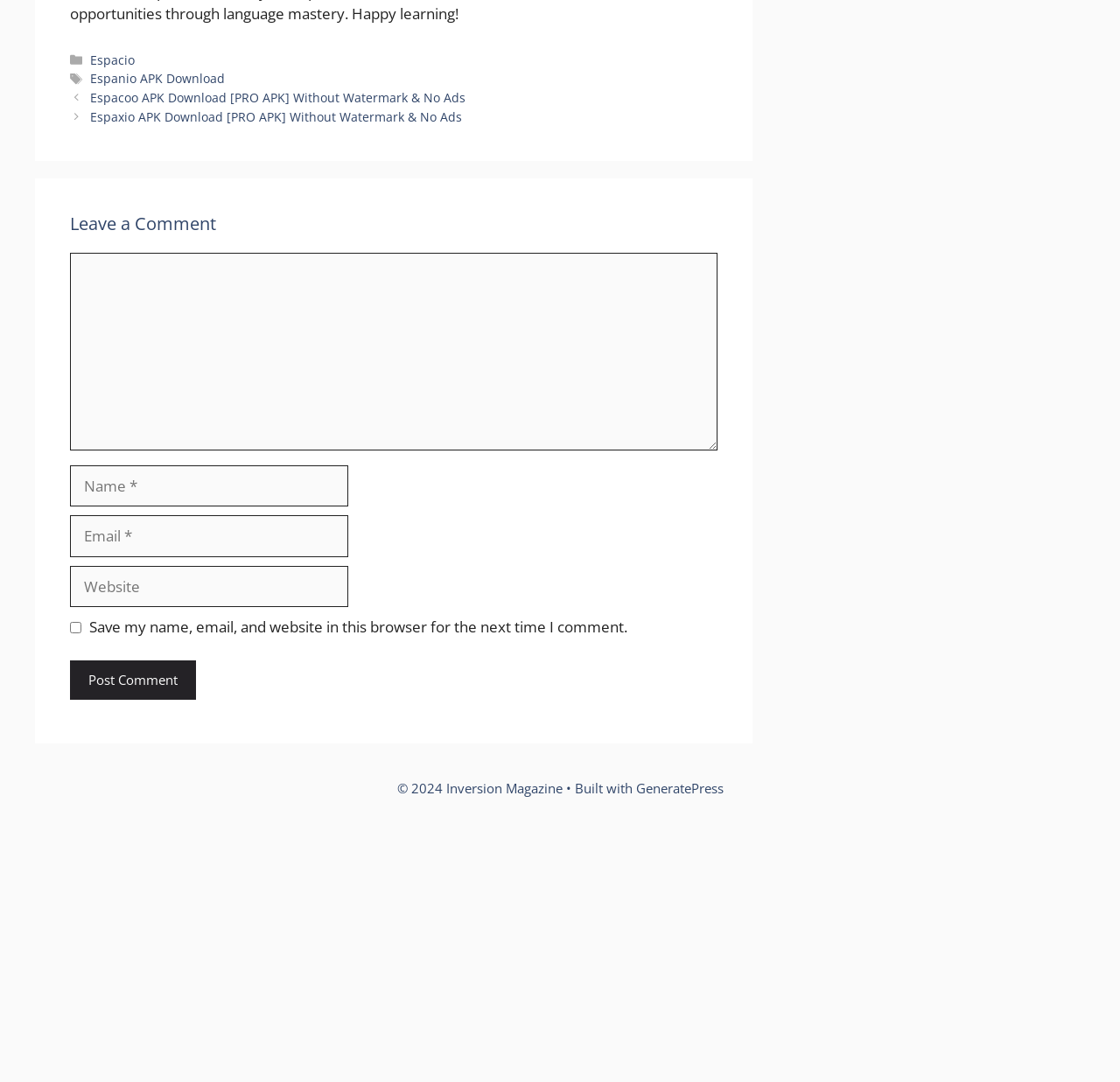Please identify the bounding box coordinates of the element's region that I should click in order to complete the following instruction: "Click on the 'Espacoo APK Download [PRO APK] Without Watermark & No Ads' link". The bounding box coordinates consist of four float numbers between 0 and 1, i.e., [left, top, right, bottom].

[0.081, 0.083, 0.416, 0.098]